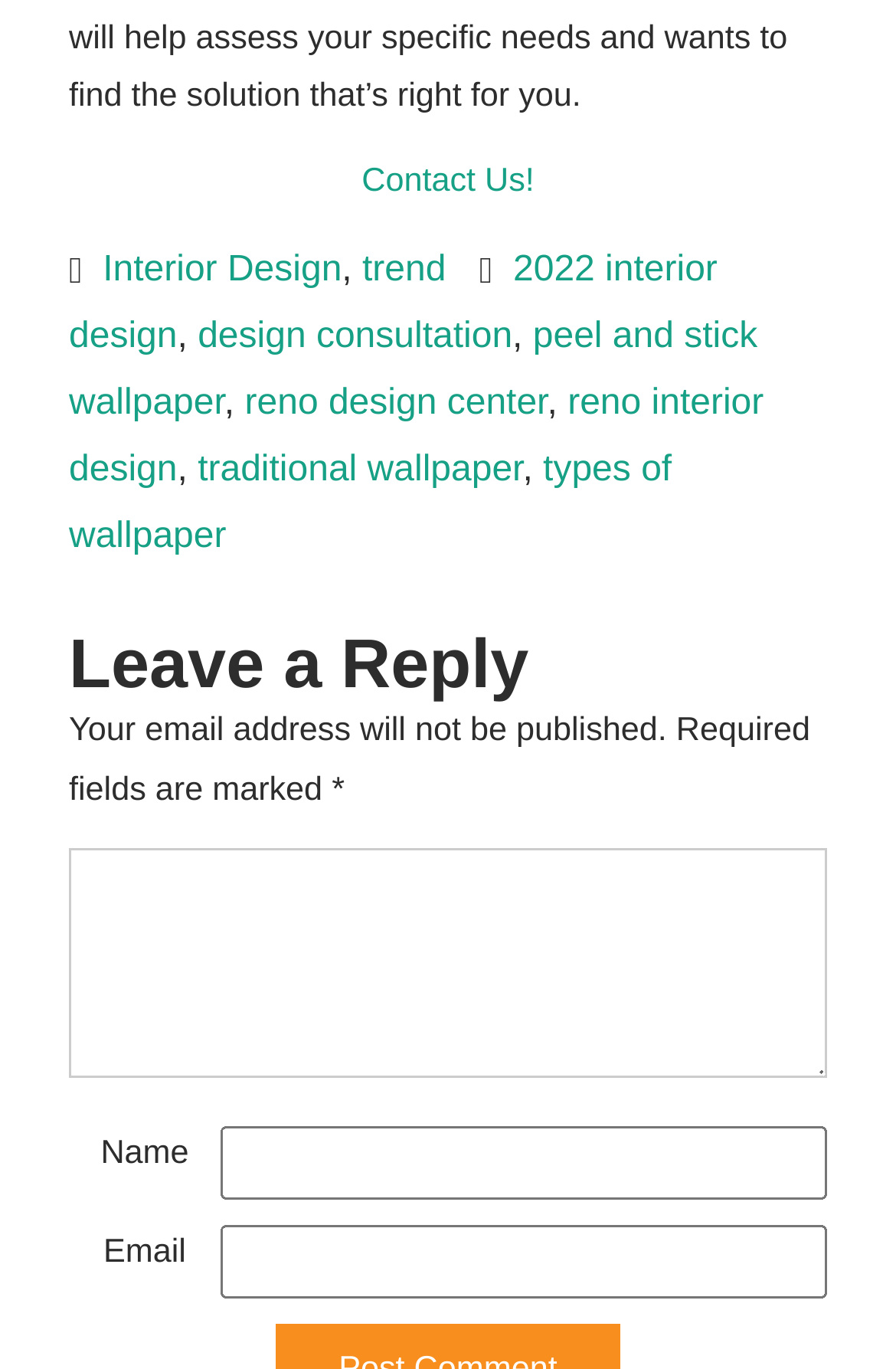Find the bounding box coordinates for the element that must be clicked to complete the instruction: "Visit Interior Design page". The coordinates should be four float numbers between 0 and 1, indicated as [left, top, right, bottom].

[0.115, 0.184, 0.381, 0.212]